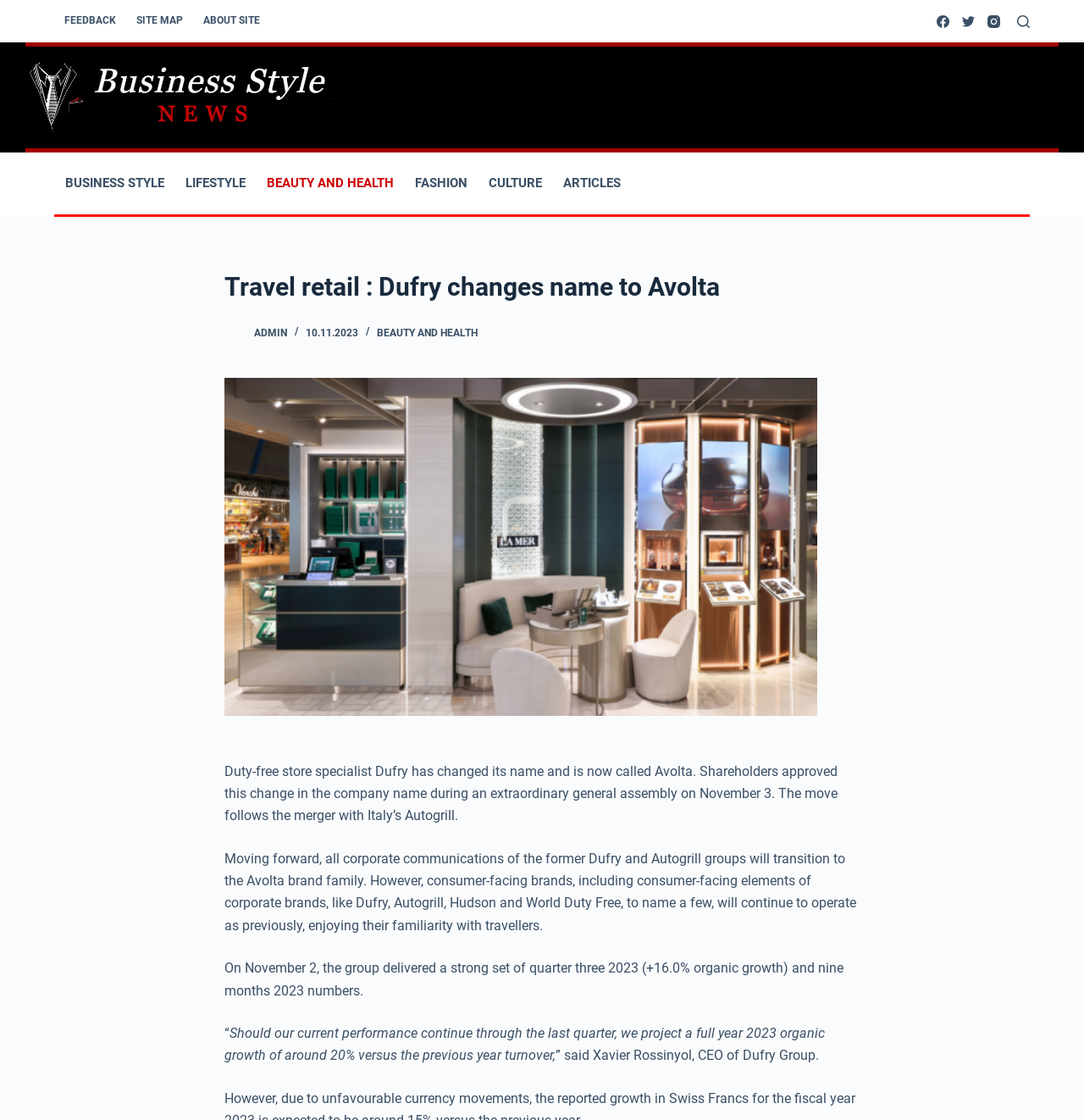Pinpoint the bounding box coordinates of the element that must be clicked to accomplish the following instruction: "Click on 'Digital Marketing'". The coordinates should be in the format of four float numbers between 0 and 1, i.e., [left, top, right, bottom].

None